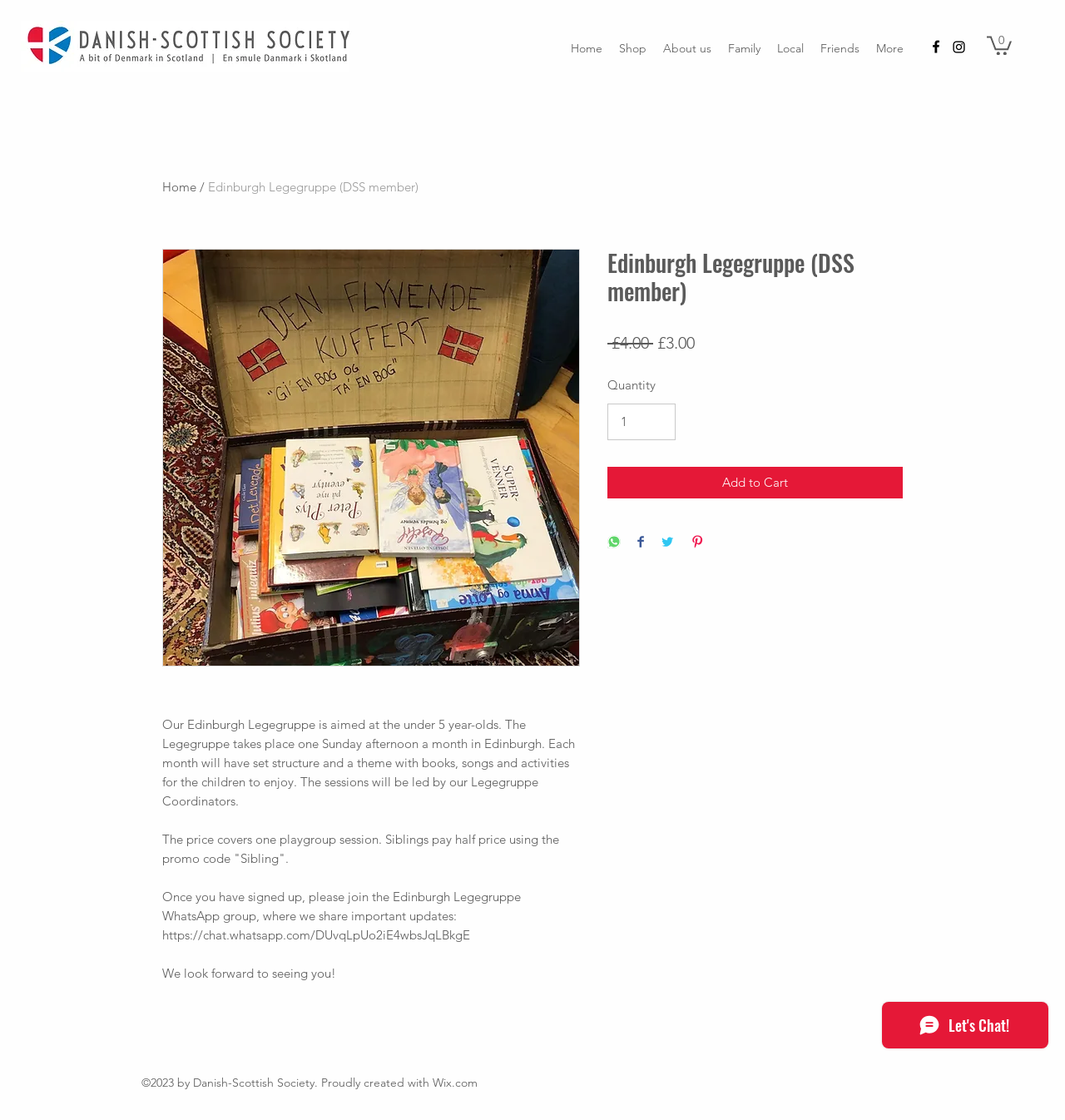Generate the title text from the webpage.

Edinburgh Legegruppe (DSS member)